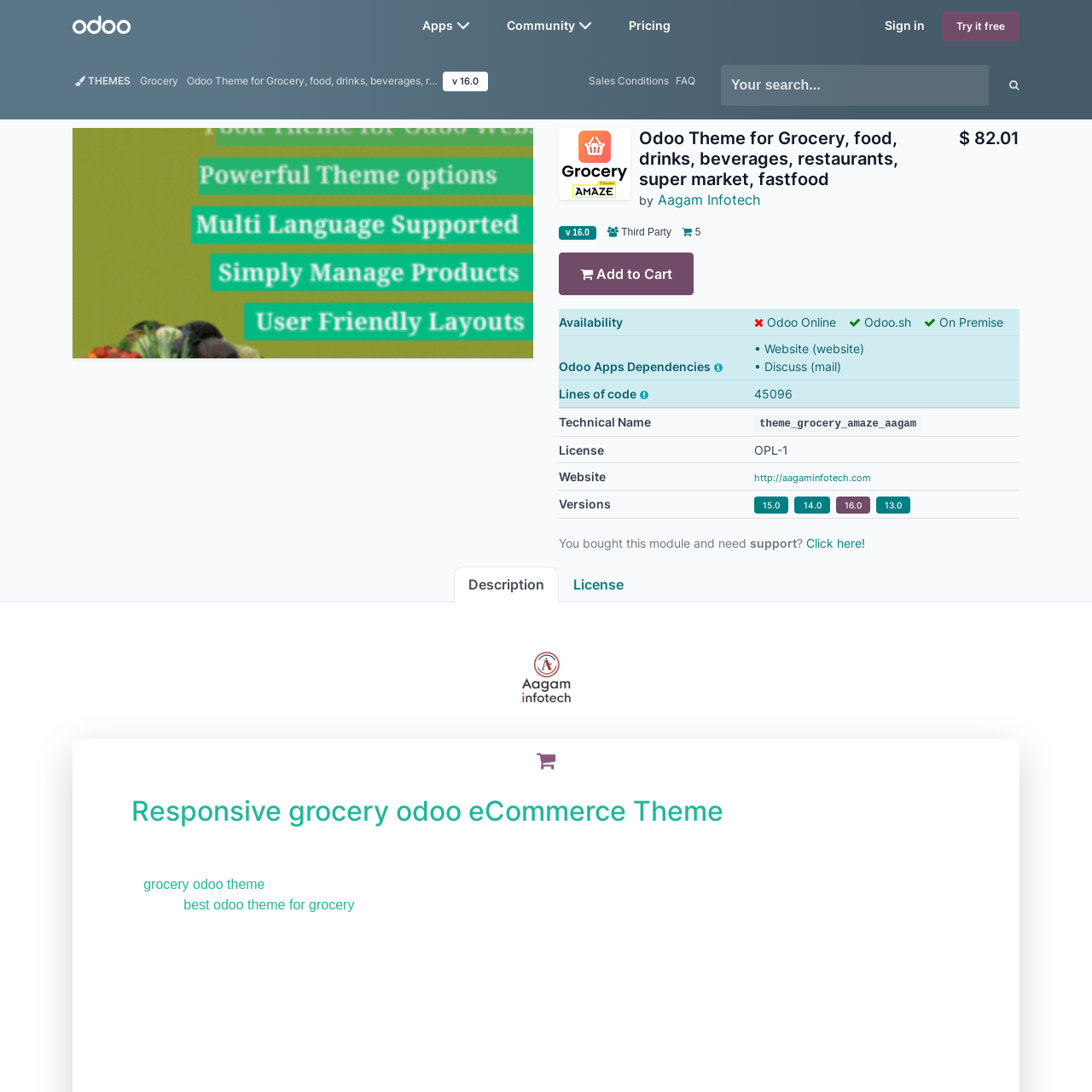What is the expected outcome of using this theme?
Inspect the image within the red bounding box and answer concisely using one word or a short phrase.

Efficient setup of online grocery store